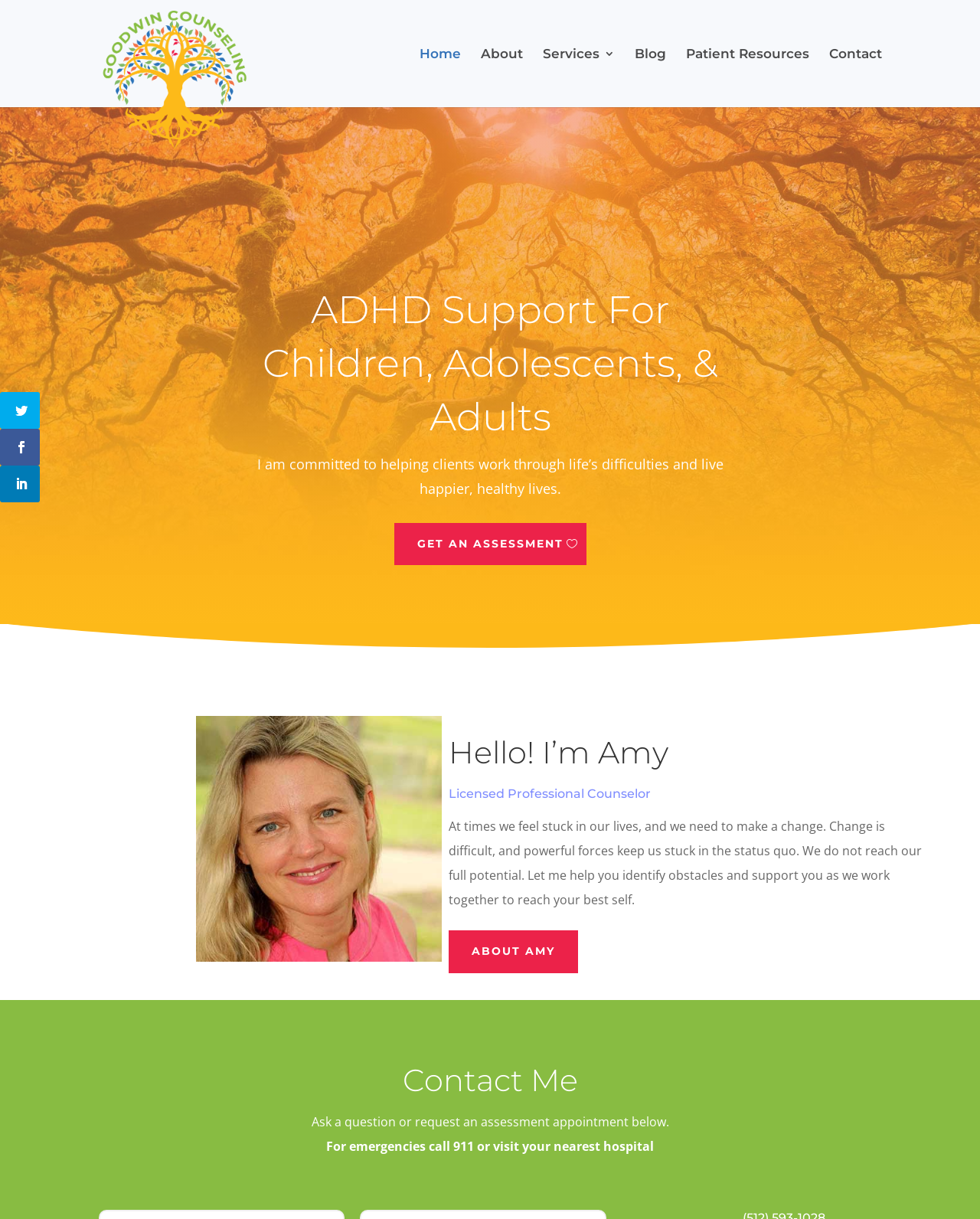Based on the element description Get an Assessment, identify the bounding box coordinates for the UI element. The coordinates should be in the format (top-left x, top-left y, bottom-right x, bottom-right y) and within the 0 to 1 range.

[0.402, 0.429, 0.598, 0.464]